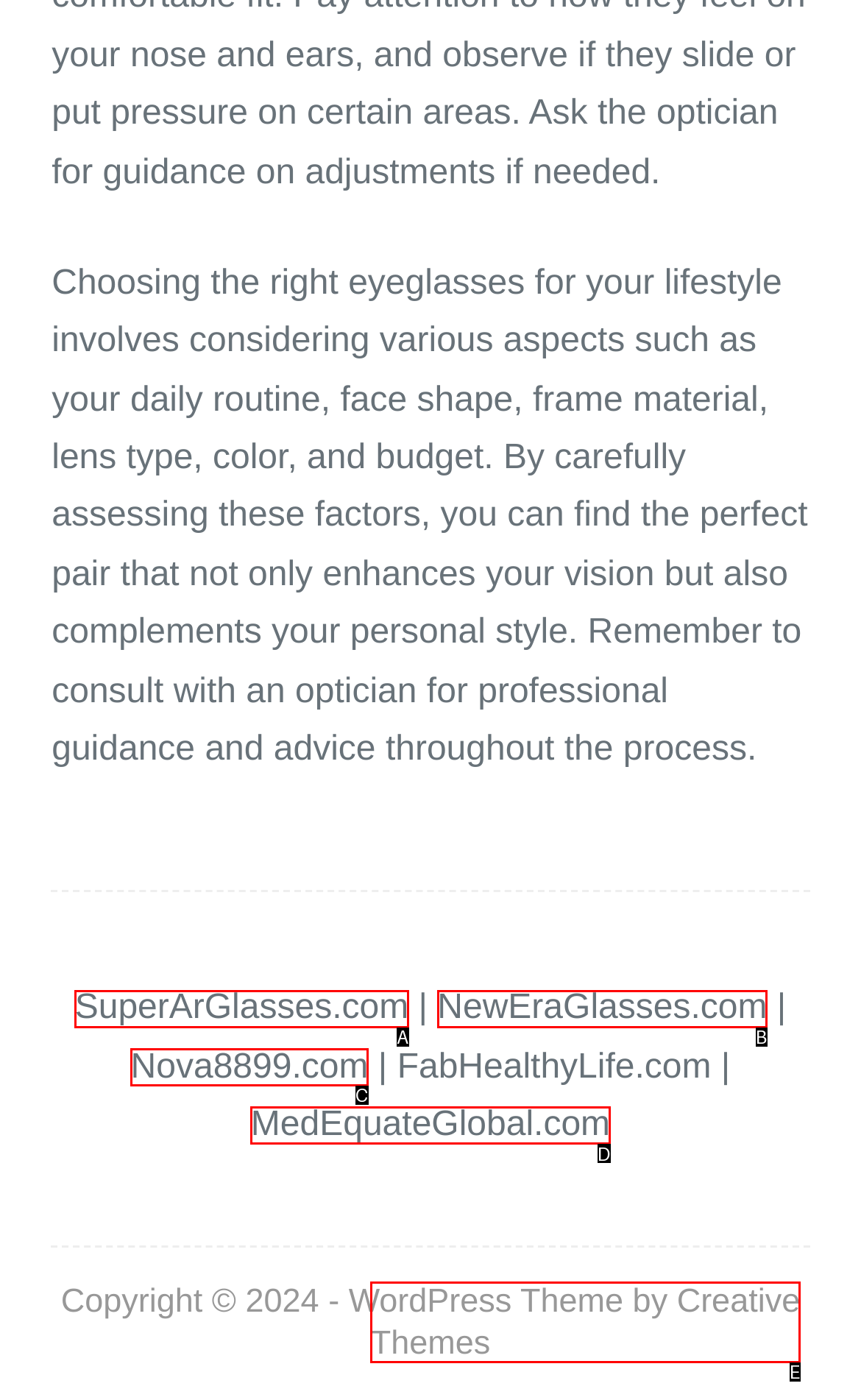Determine which option matches the element description: Creative Themes
Reply with the letter of the appropriate option from the options provided.

E